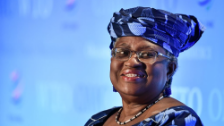Break down the image into a detailed narrative.

The image features a smiling woman with glasses, adorned in traditional attire, including a striking headwrap. She stands against a soft blue background that suggests a formal or celebratory event. The expression on her face conveys confidence and warmth, potentially indicating her prominent role in a significant discussion or gathering. Given the context of surrounding news about global trade and economic stability, she might be representing an organization or initiative aimed at influencing policies related to nutrition and food accessibility. This aligns with recent reports urging governments to enhance the affordability of nutritious foods, emphasizing her importance in dialogues on vital global issues.